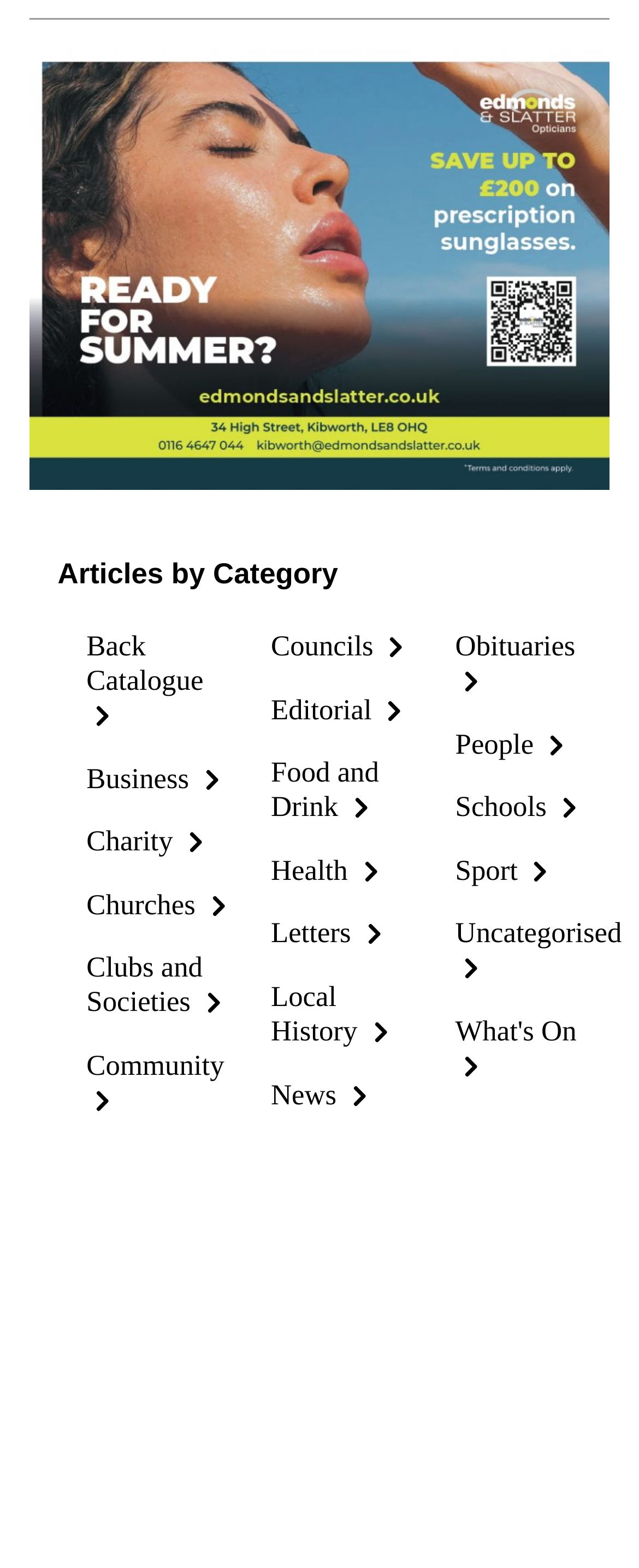Please identify the bounding box coordinates of the element I should click to complete this instruction: 'Read business articles'. The coordinates should be given as four float numbers between 0 and 1, like this: [left, top, right, bottom].

[0.135, 0.486, 0.358, 0.506]